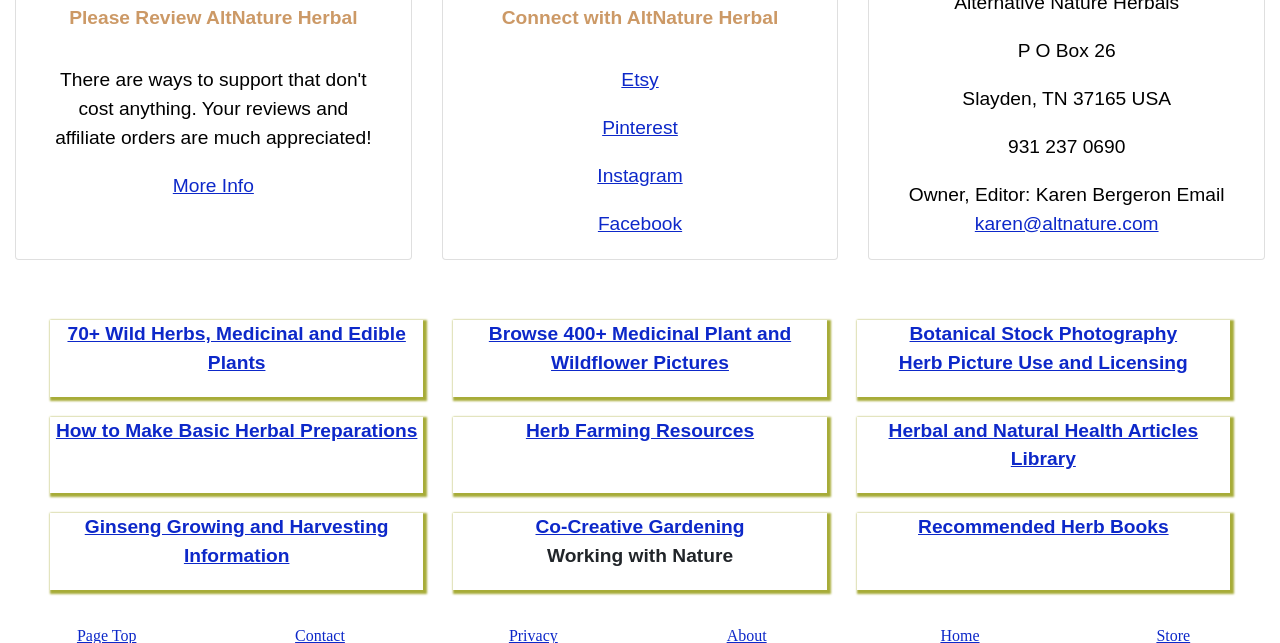Can you find the bounding box coordinates for the element to click on to achieve the instruction: "Browse medicinal plant and wildflower pictures"?

[0.382, 0.502, 0.618, 0.579]